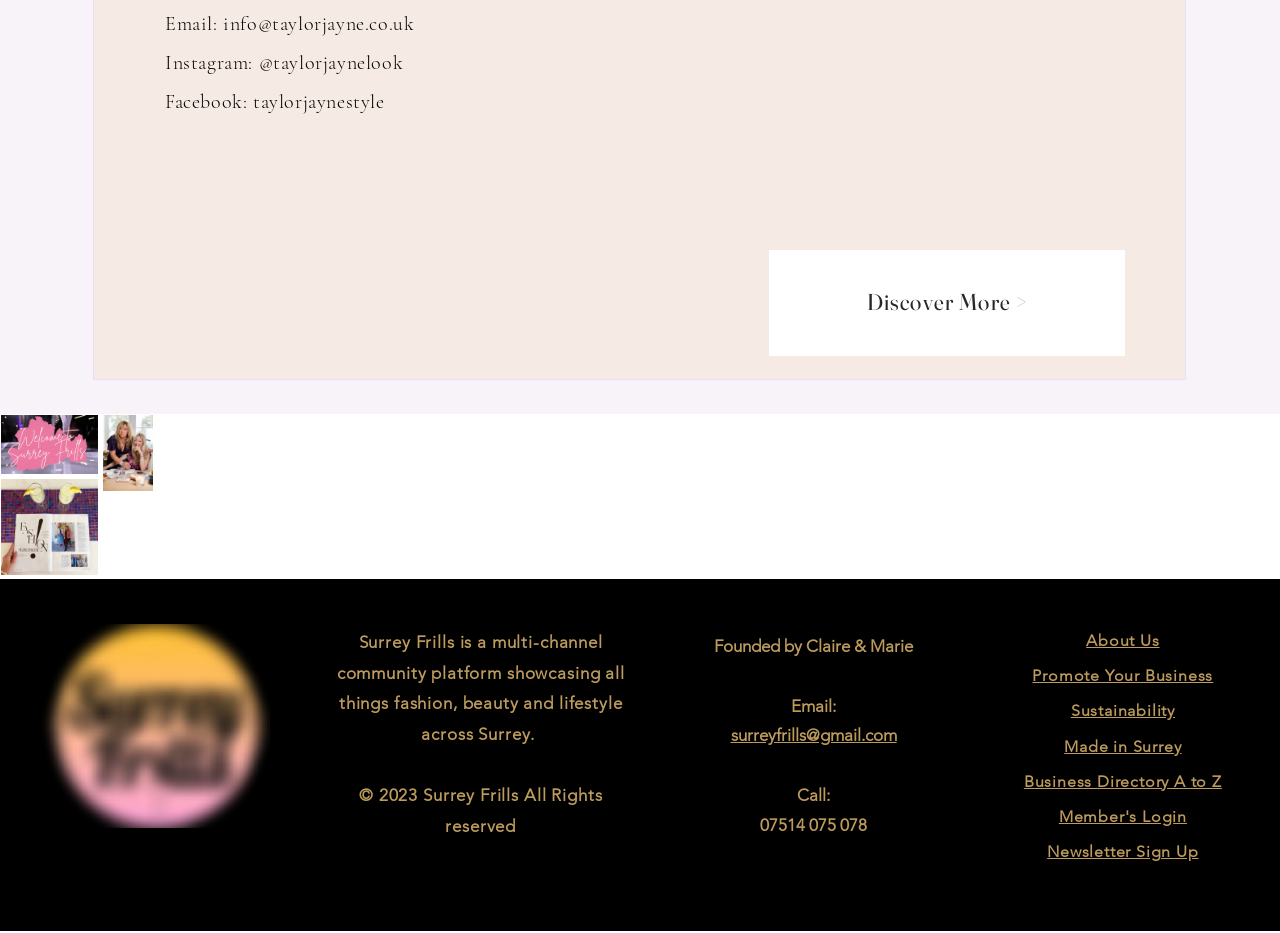What is the name of the community platform? Observe the screenshot and provide a one-word or short phrase answer.

Surrey Frills